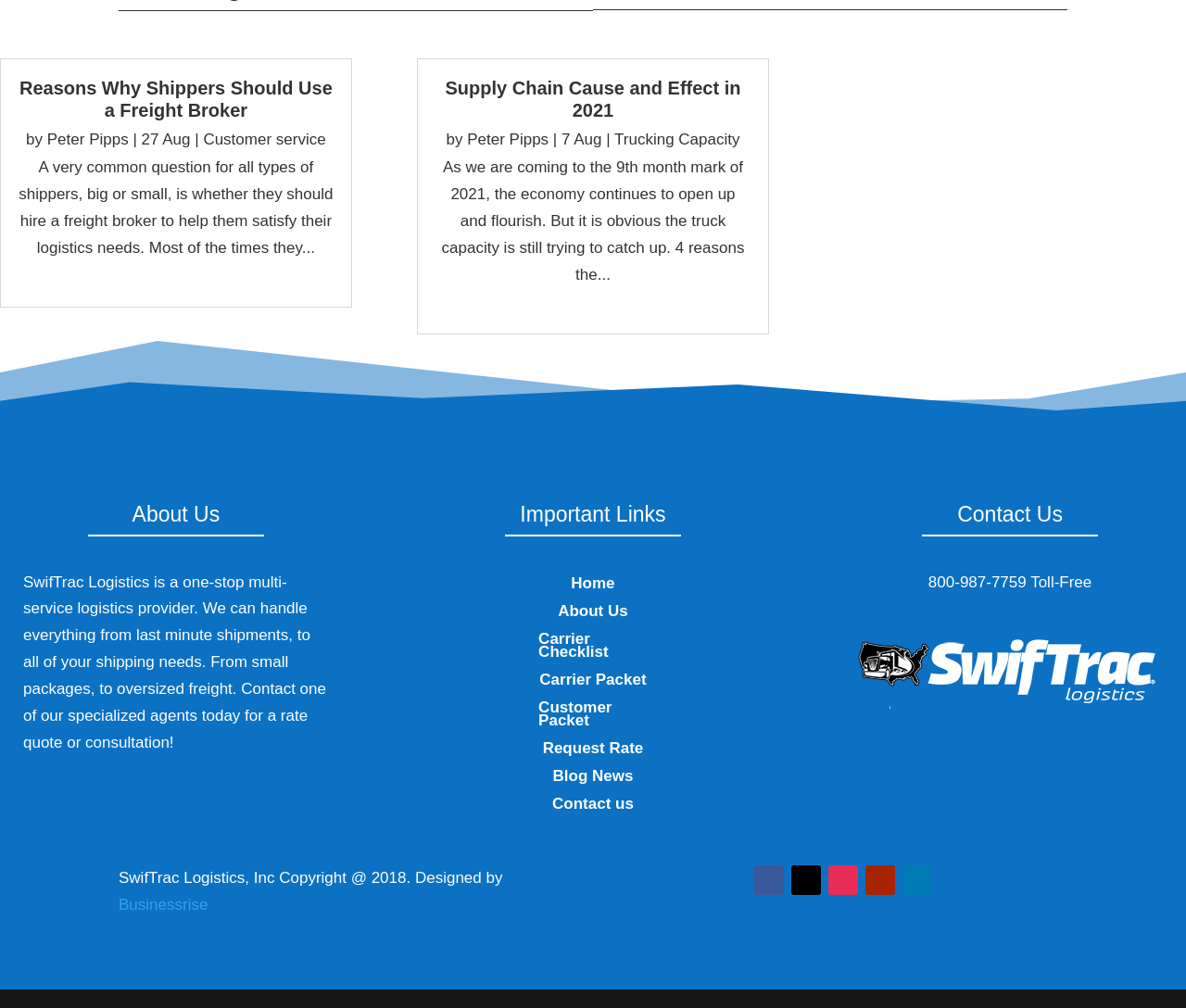Please provide the bounding box coordinates for the element that needs to be clicked to perform the instruction: "Check the customer service". The coordinates must consist of four float numbers between 0 and 1, formatted as [left, top, right, bottom].

[0.171, 0.13, 0.275, 0.147]